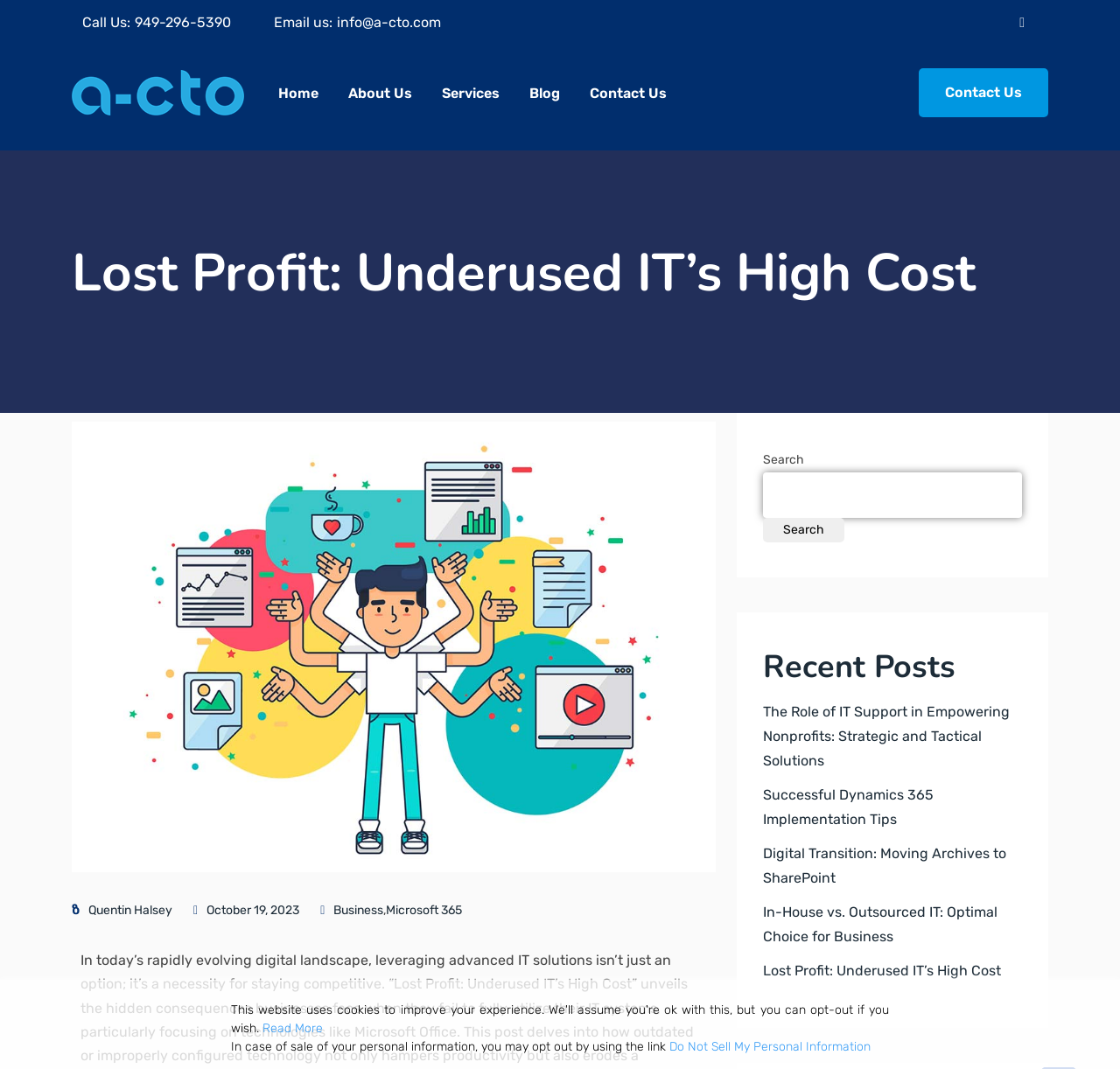Identify the bounding box coordinates for the UI element described as follows: "Home". Ensure the coordinates are four float numbers between 0 and 1, formatted as [left, top, right, bottom].

[0.237, 0.049, 0.296, 0.124]